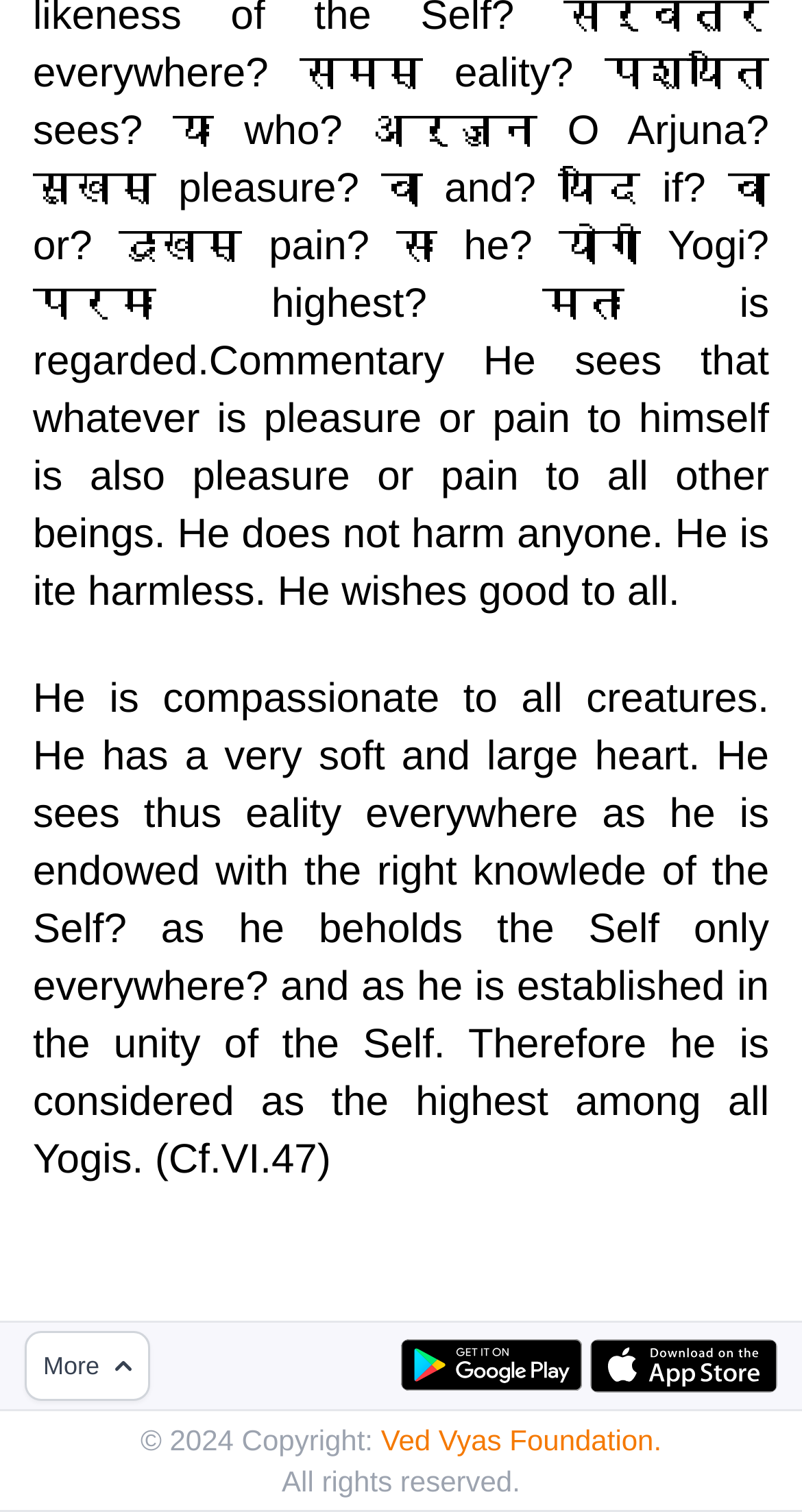Give a one-word or short-phrase answer to the following question: 
What is the purpose of the 'More' button?

To show a menu